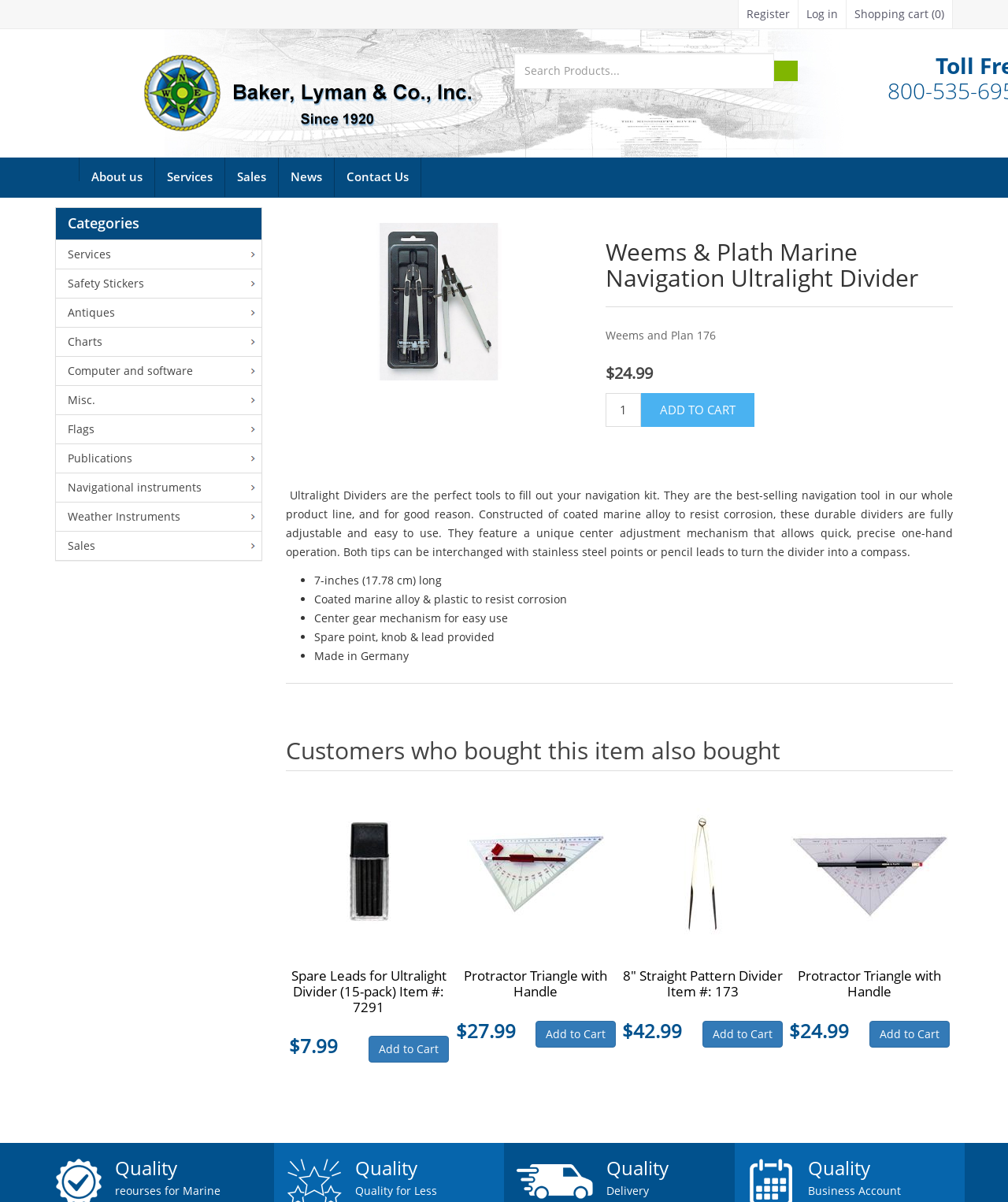Please provide a detailed answer to the question below by examining the image:
What is the price of the Weems & Plath Marine Navigation Ultralight Divider?

I found the price of the Weems & Plath Marine Navigation Ultralight Divider by looking at the StaticText element with the text '$24.99' located at [0.601, 0.301, 0.648, 0.319].